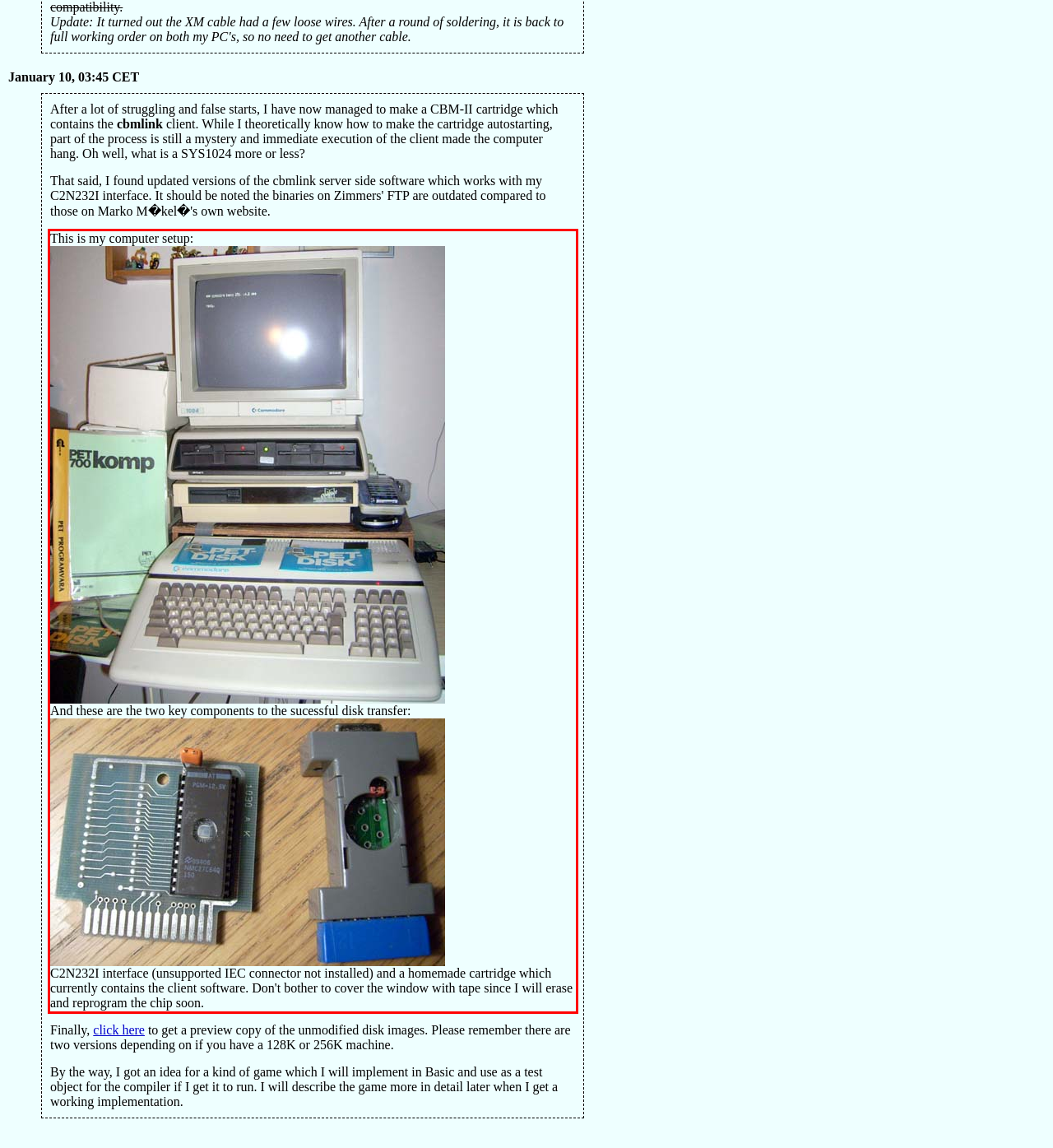Please identify and extract the text content from the UI element encased in a red bounding box on the provided webpage screenshot.

This is my computer setup: And these are the two key components to the sucessful disk transfer: C2N232I interface (unsupported IEC connector not installed) and a homemade cartridge which currently contains the client software. Don't bother to cover the window with tape since I will erase and reprogram the chip soon.